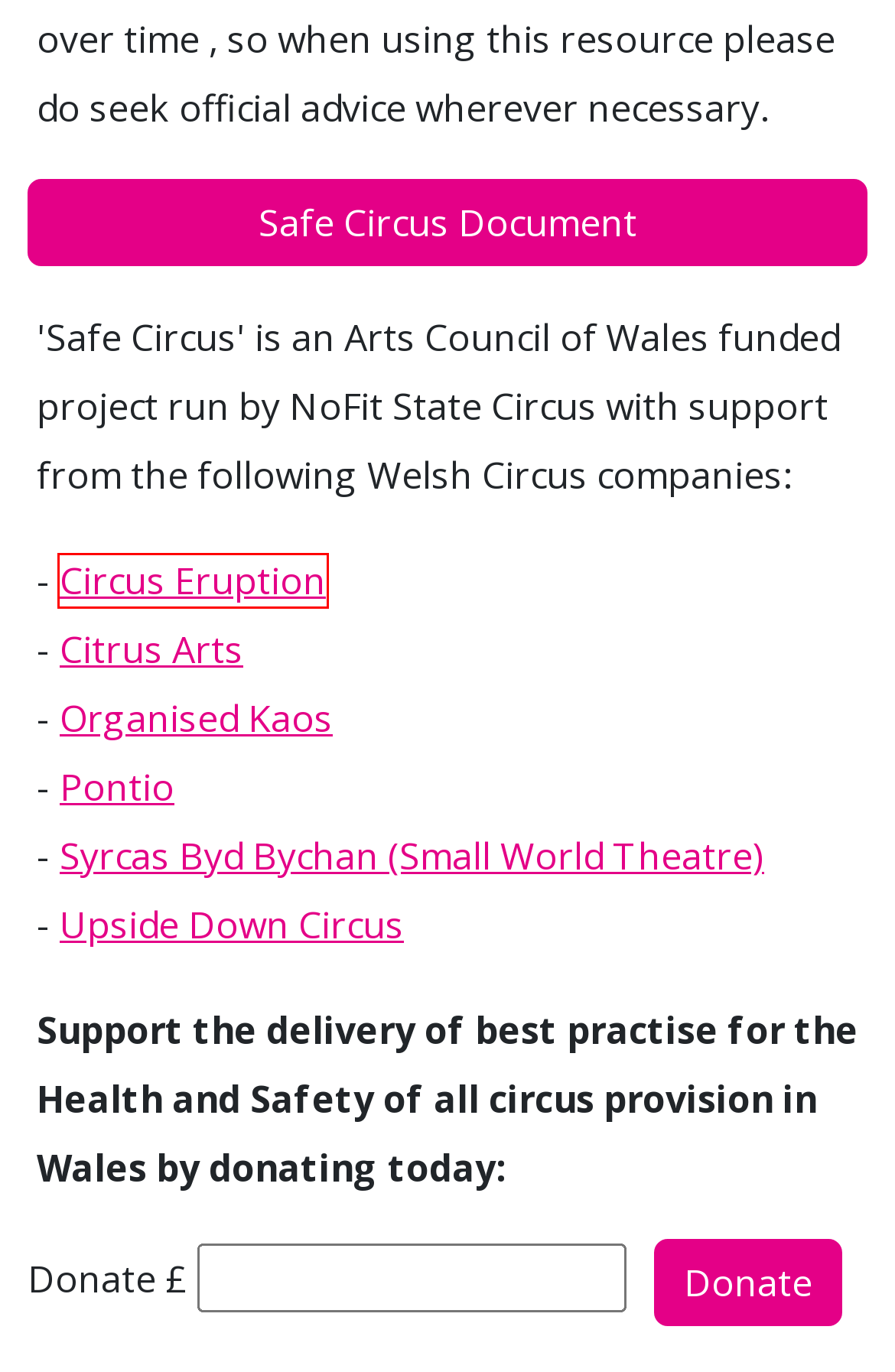You have been given a screenshot of a webpage, where a red bounding box surrounds a UI element. Identify the best matching webpage description for the page that loads after the element in the bounding box is clicked. Options include:
A. Home - Organised Kaos Circus
B. Up Side Down Circus - Home
C. NoFit State | Privacy Notice
D. NoFit State | Terms & Conditions
E. Circus Eruption
F. NoFit State | Contact
G. Circus | Wales | Citrus Arts
H. Select Language

E